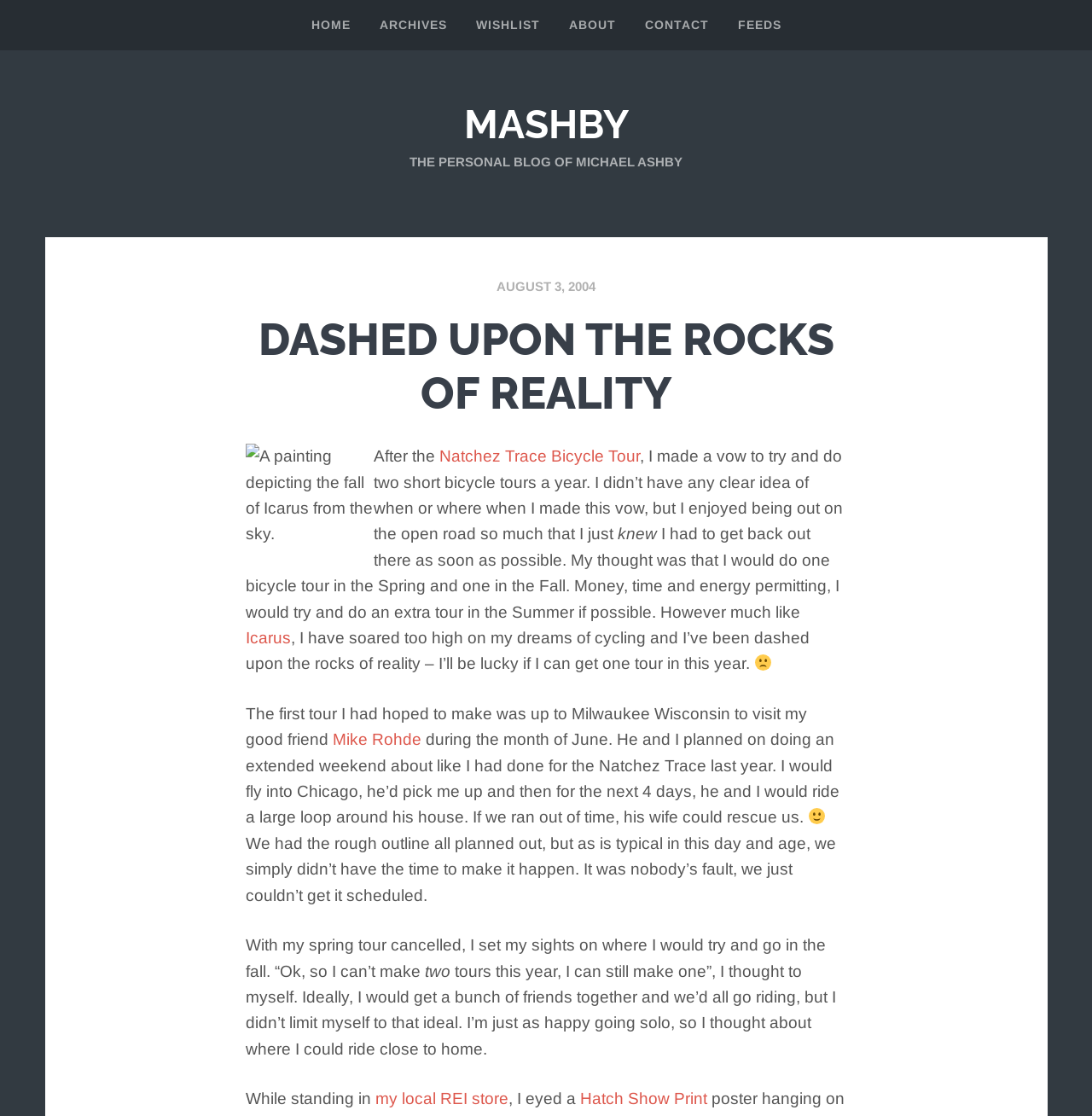From the webpage screenshot, identify the region described by Mike Rohde. Provide the bounding box coordinates as (top-left x, top-left y, bottom-right x, bottom-right y), with each value being a floating point number between 0 and 1.

[0.304, 0.655, 0.386, 0.671]